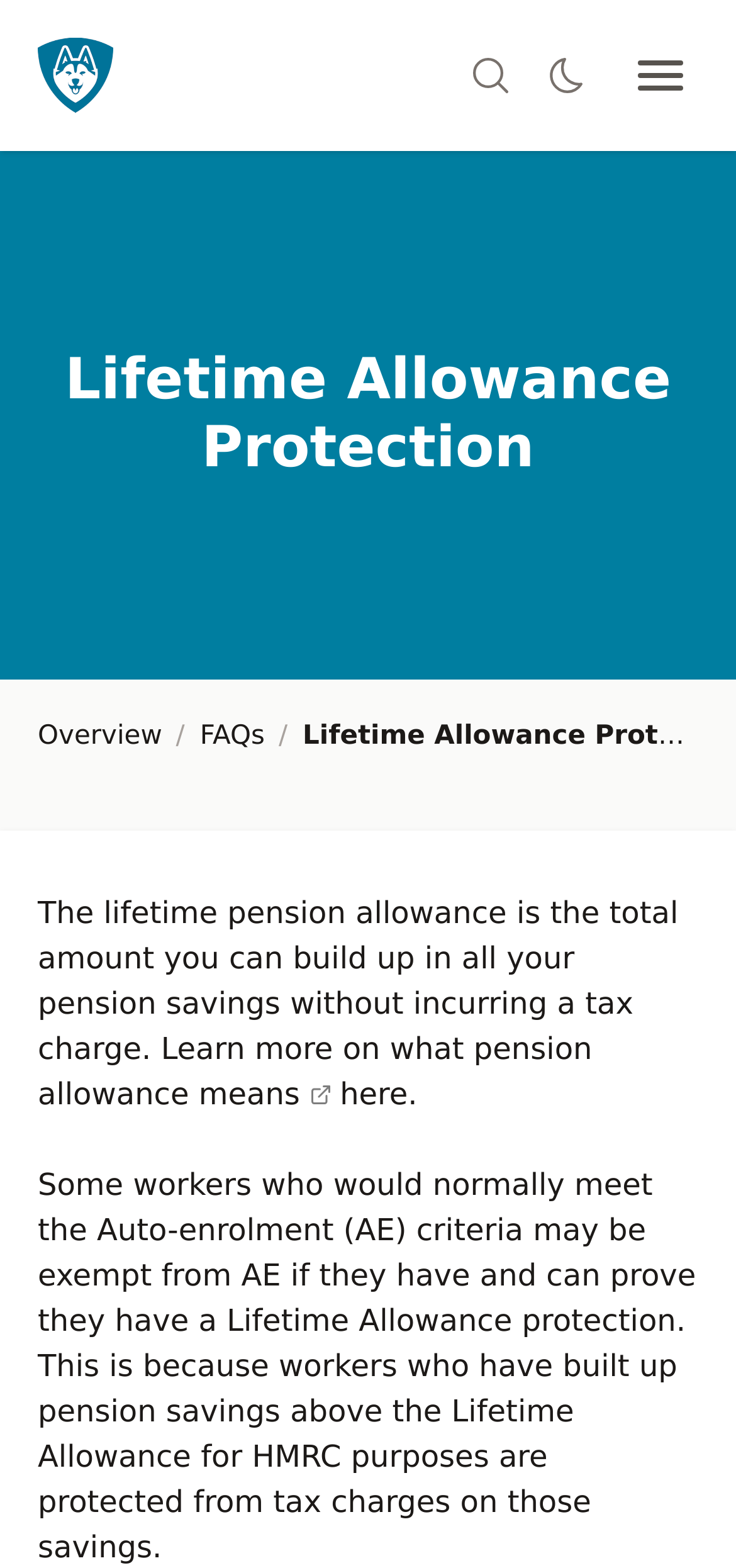Bounding box coordinates are given in the format (top-left x, top-left y, bottom-right x, bottom-right y). All values should be floating point numbers between 0 and 1. Provide the bounding box coordinate for the UI element described as: aria-label="Open navigation"

[0.846, 0.024, 0.949, 0.072]